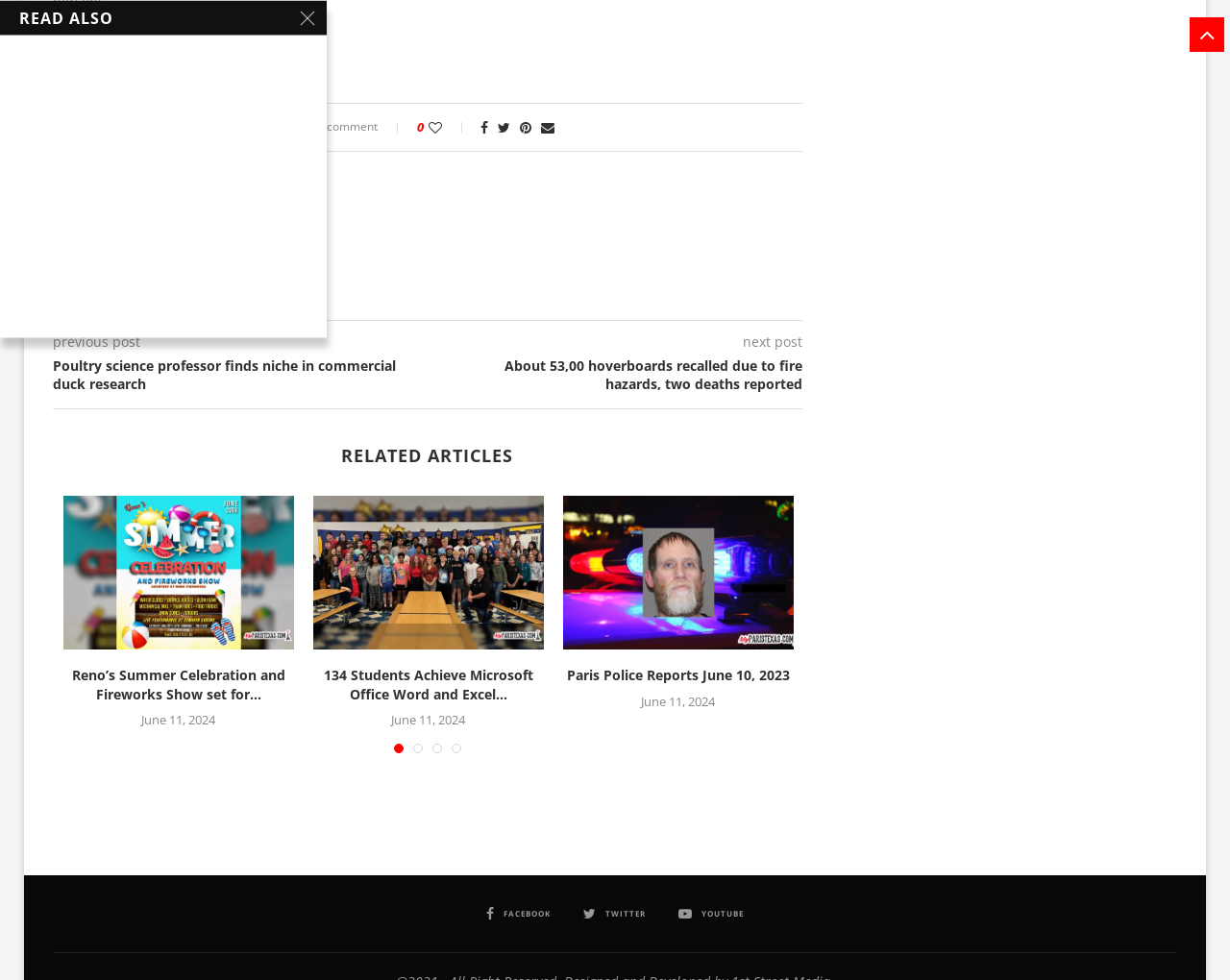Locate the bounding box coordinates of the clickable element to fulfill the following instruction: "Read the article 'Poultry science professor finds niche in commercial duck research'". Provide the coordinates as four float numbers between 0 and 1 in the format [left, top, right, bottom].

[0.043, 0.364, 0.348, 0.402]